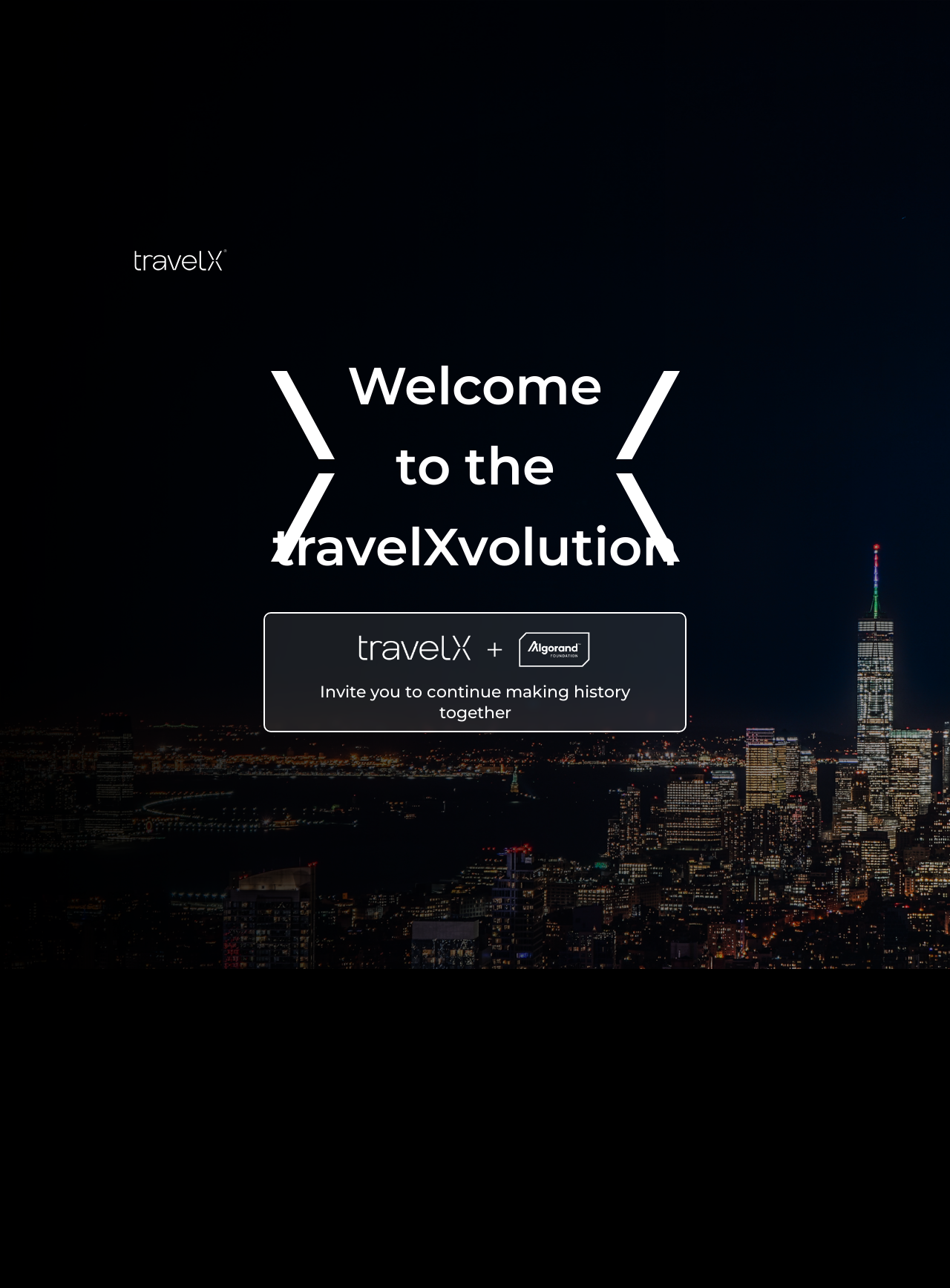Answer the question in a single word or phrase:
What is the event location?

New York